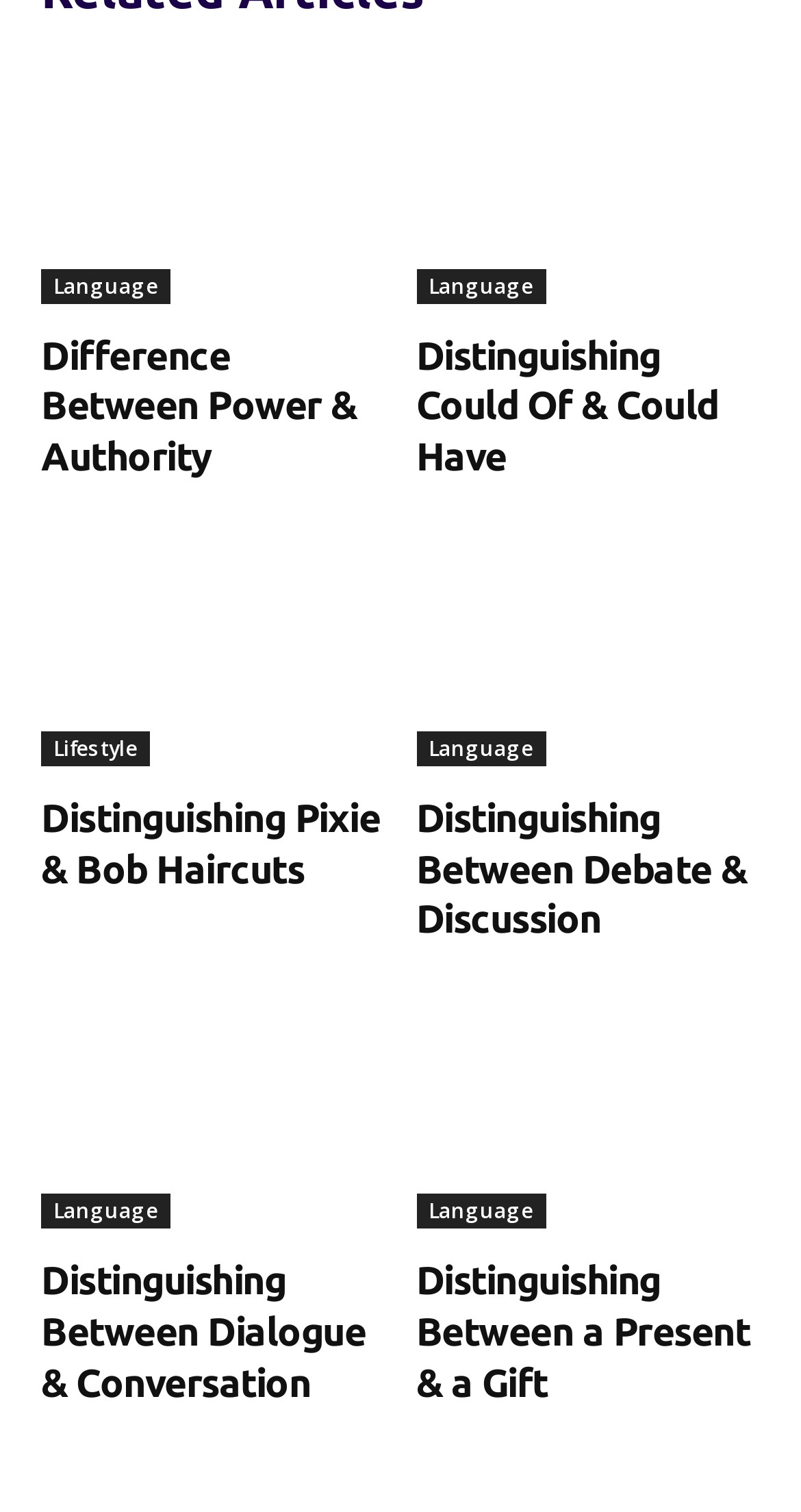Answer with a single word or phrase: 
How many links are there in total?

16